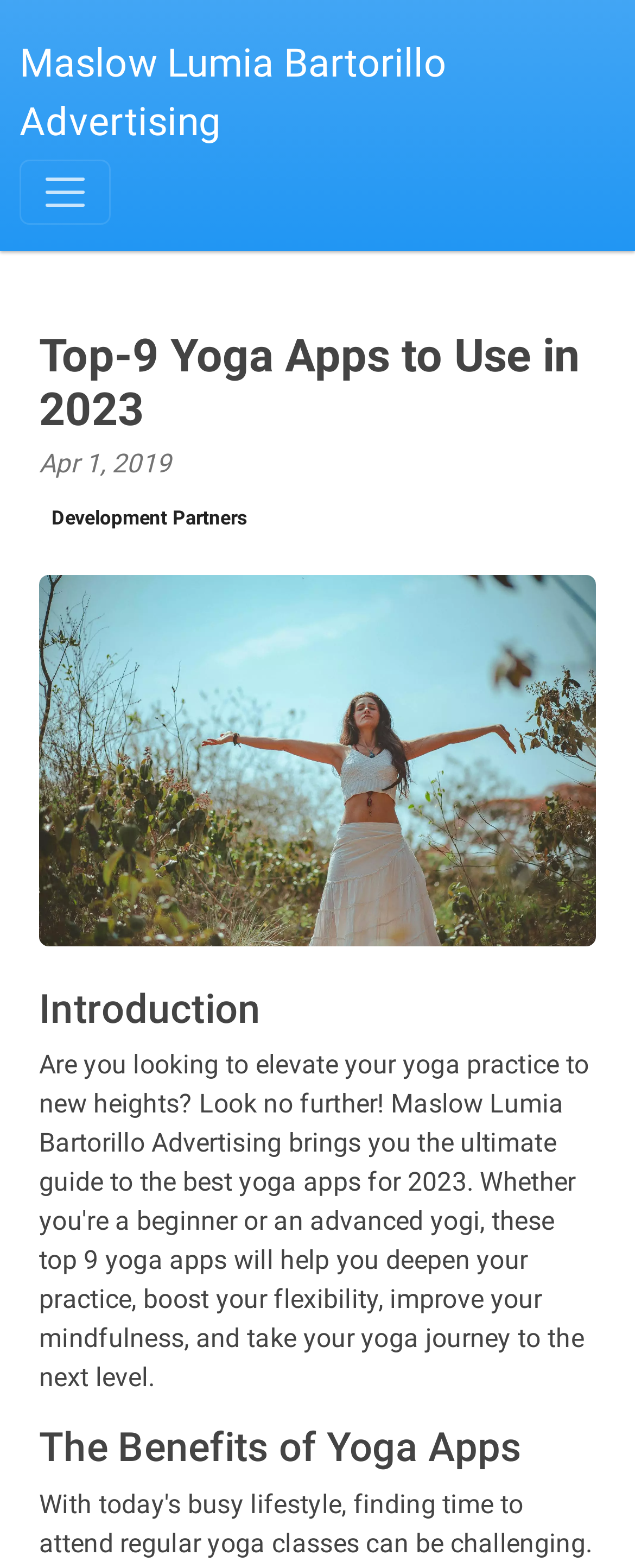Locate the headline of the webpage and generate its content.

Top-9 Yoga Apps to Use in 2023